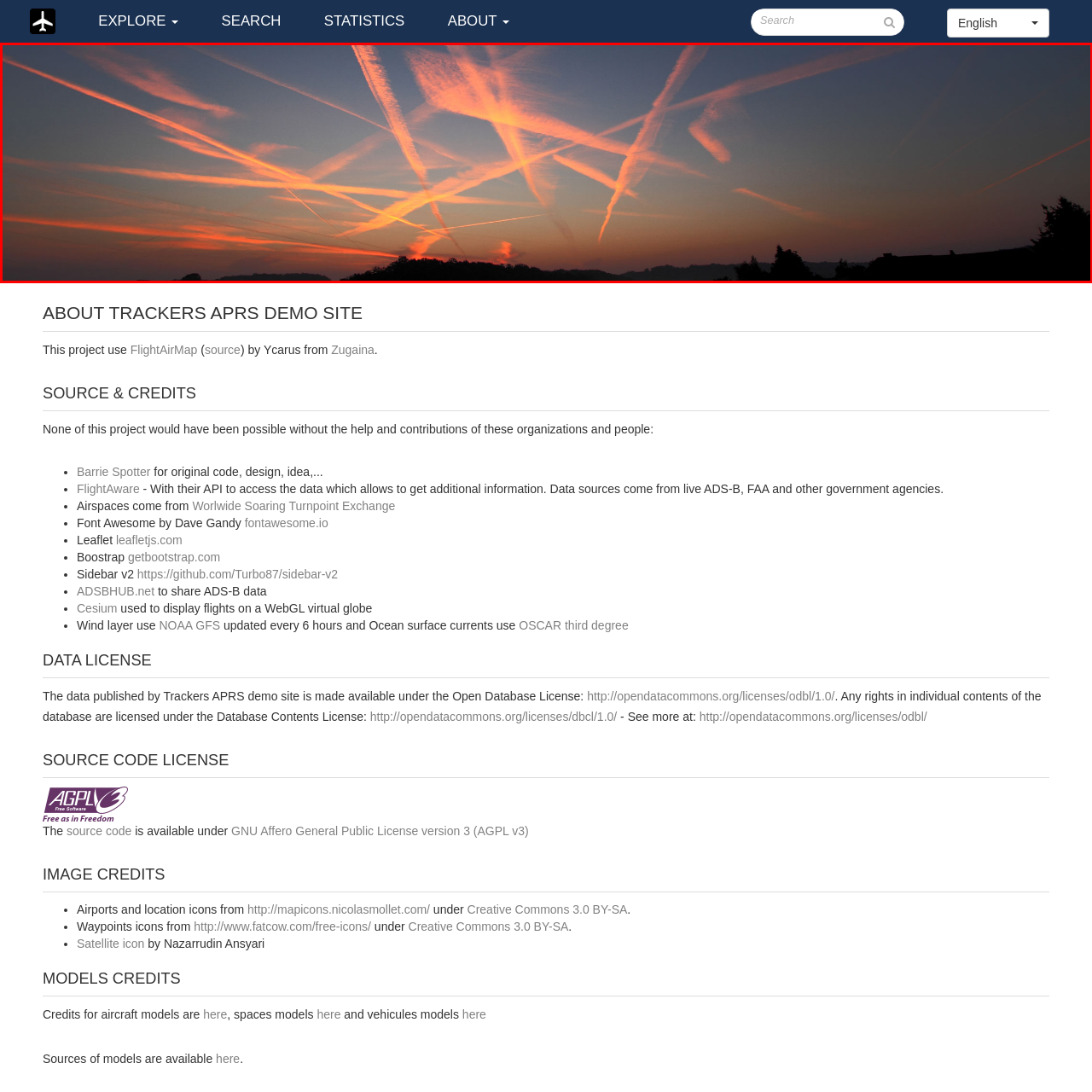What is the shape of the hills in the image?
Focus on the image bounded by the red box and reply with a one-word or phrase answer.

Gentle silhouette